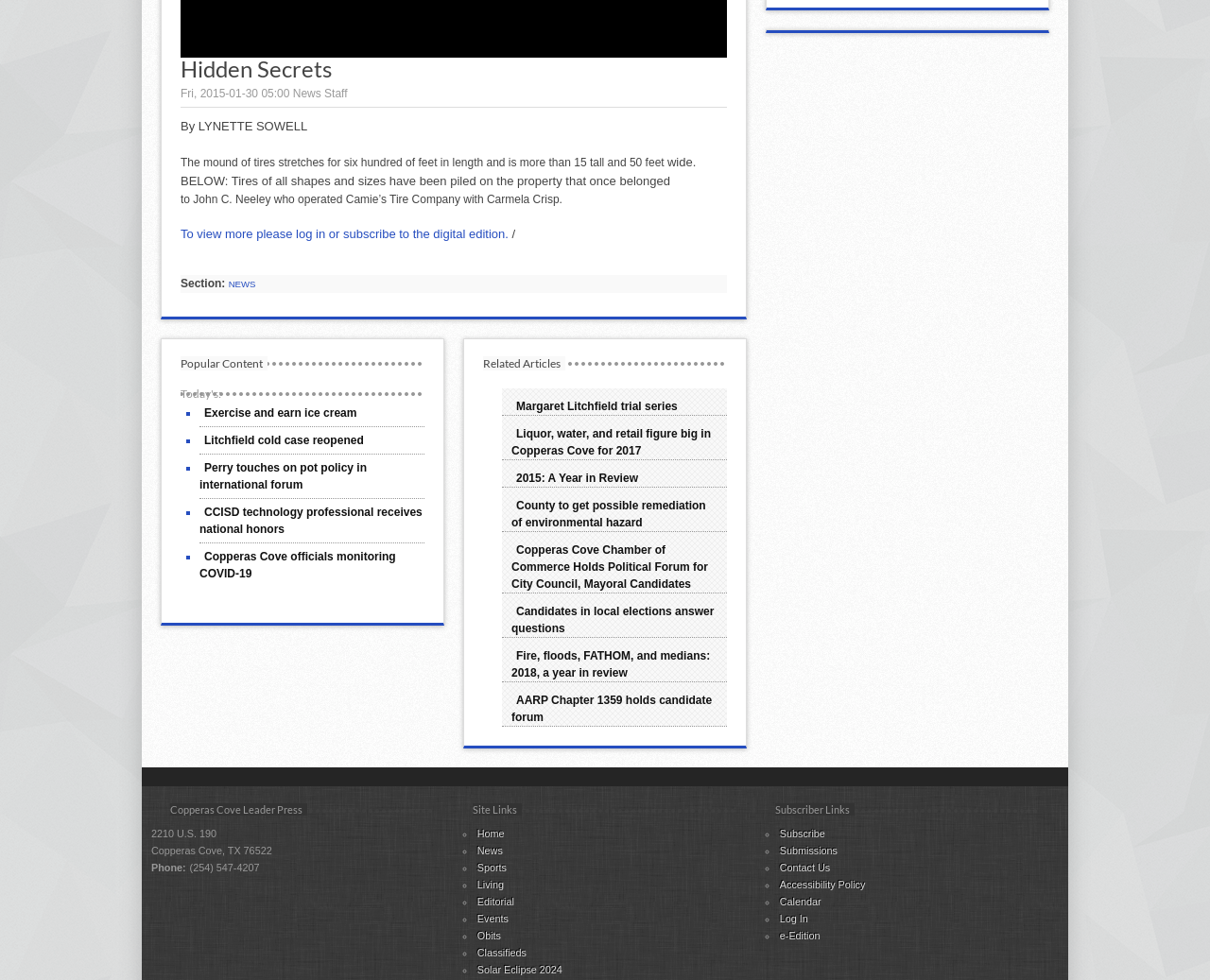Find the bounding box coordinates for the HTML element described as: "Margaret Litchfield trial series". The coordinates should consist of four float values between 0 and 1, i.e., [left, top, right, bottom].

[0.423, 0.408, 0.564, 0.422]